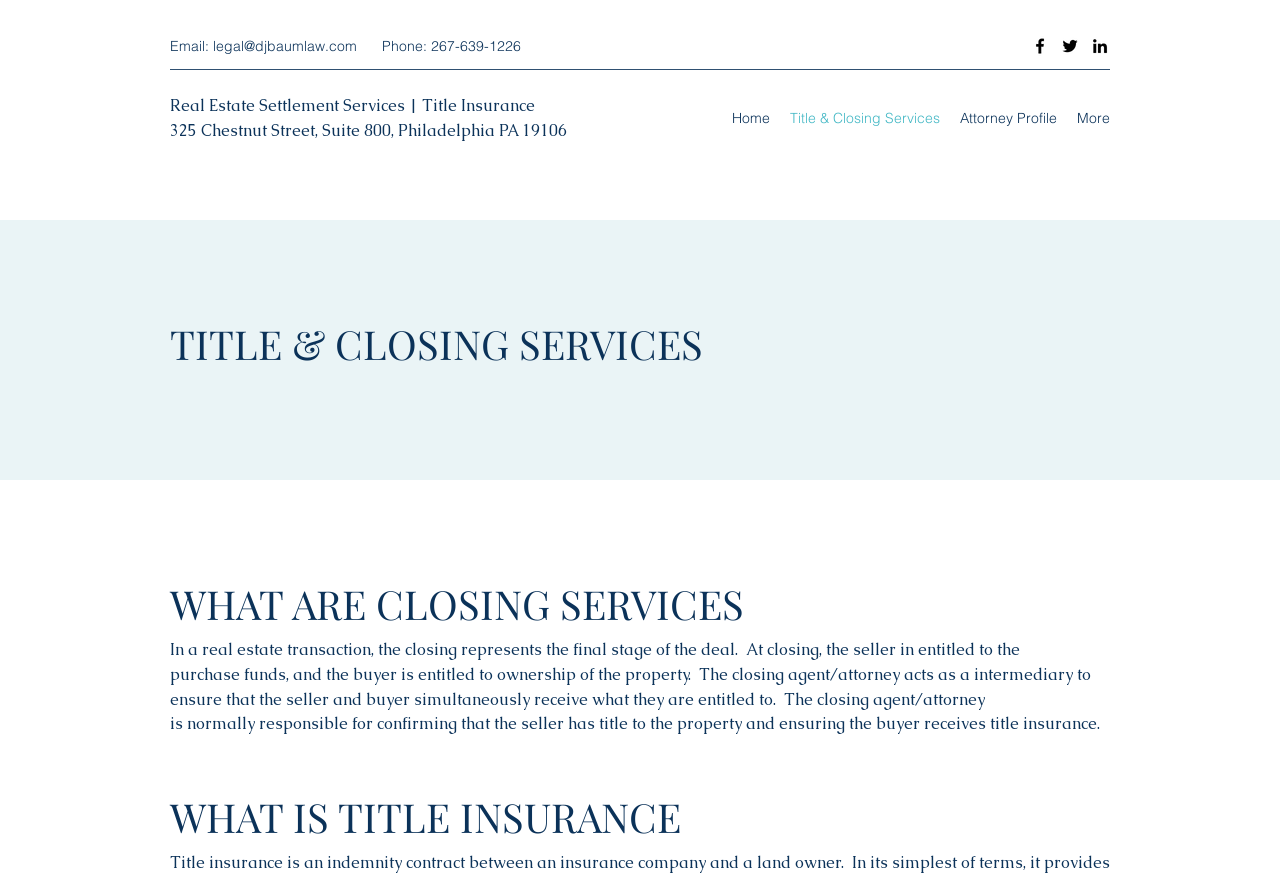Please answer the following question using a single word or phrase: 
What are the main sections of the webpage?

Title & Closing Services, Attorney Profile, Home